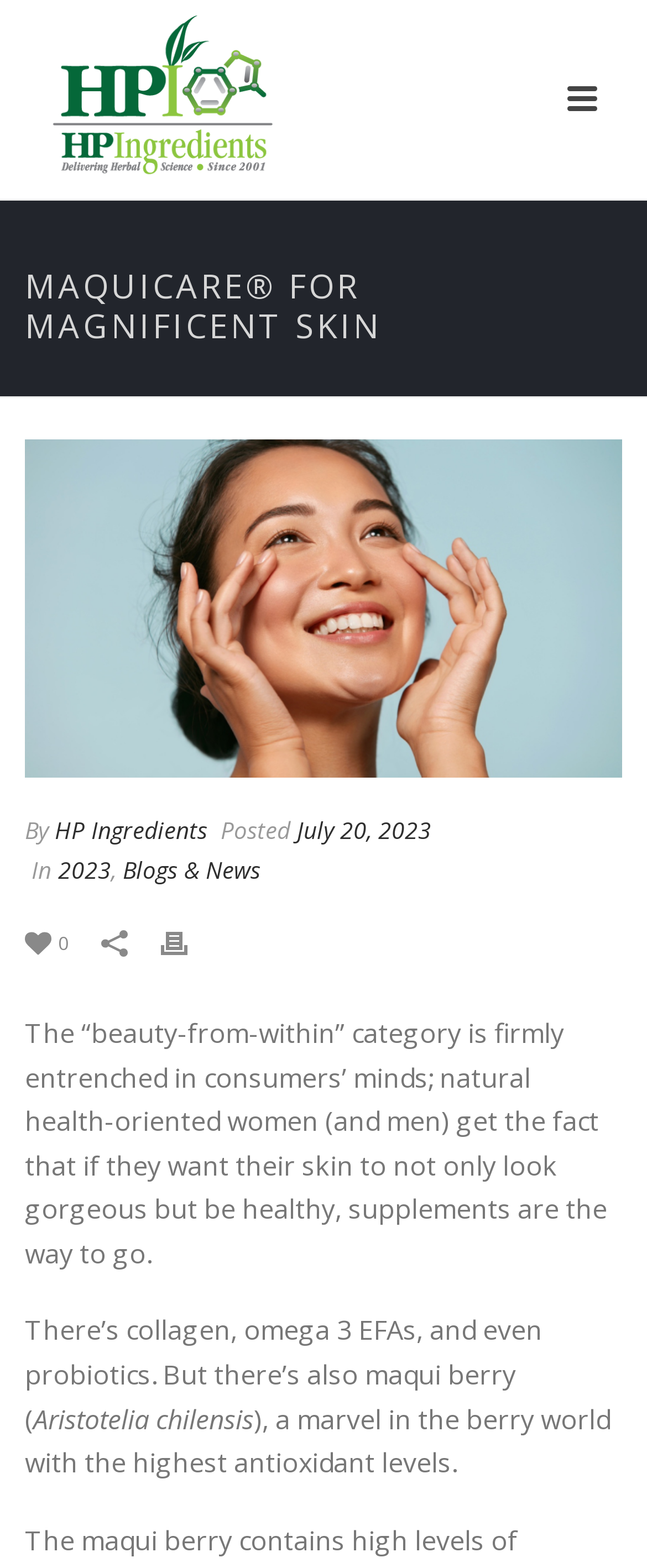Bounding box coordinates should be provided in the format (top-left x, top-left y, bottom-right x, bottom-right y) with all values between 0 and 1. Identify the bounding box for this UI element: HP Ingredients

[0.085, 0.52, 0.321, 0.54]